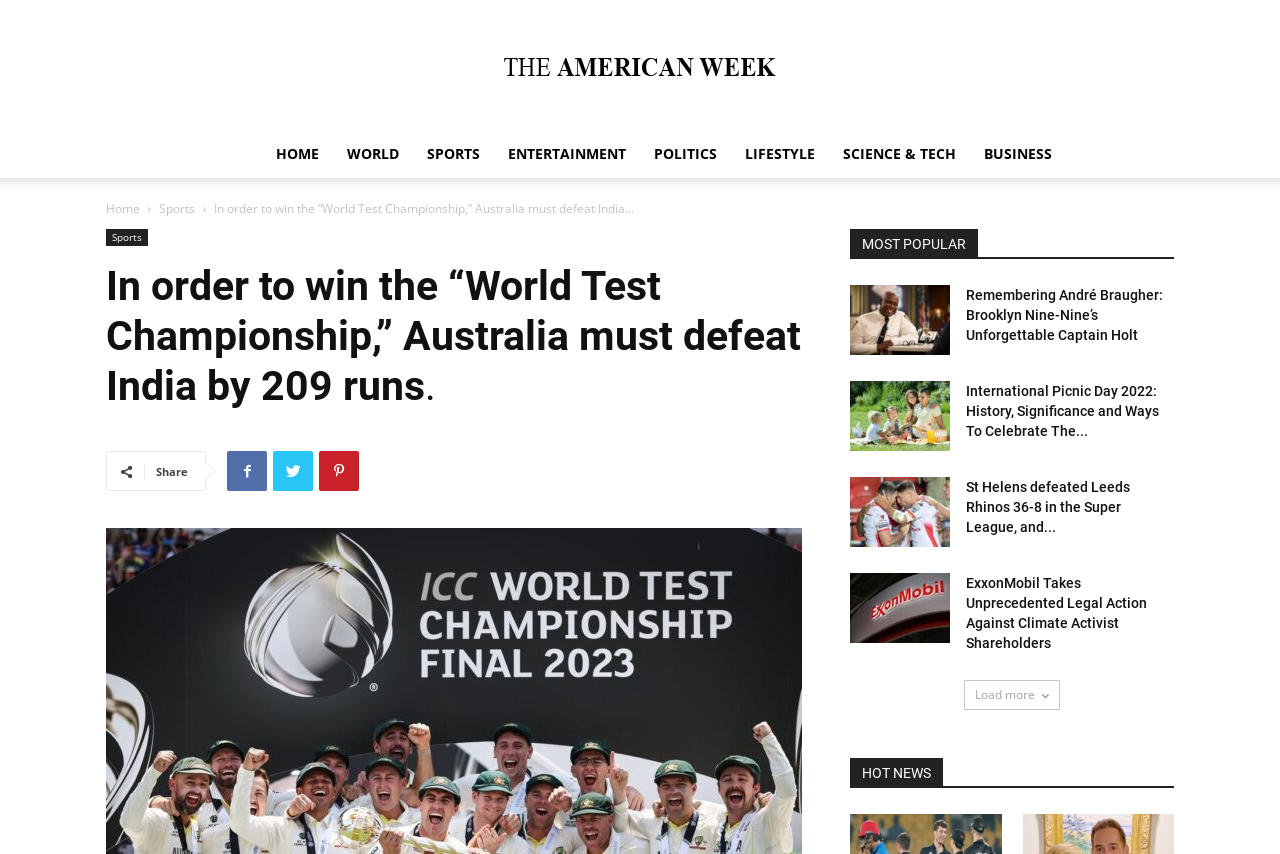Give the bounding box coordinates for the element described as: "The American Week".

[0.0, 0.067, 1.0, 0.089]